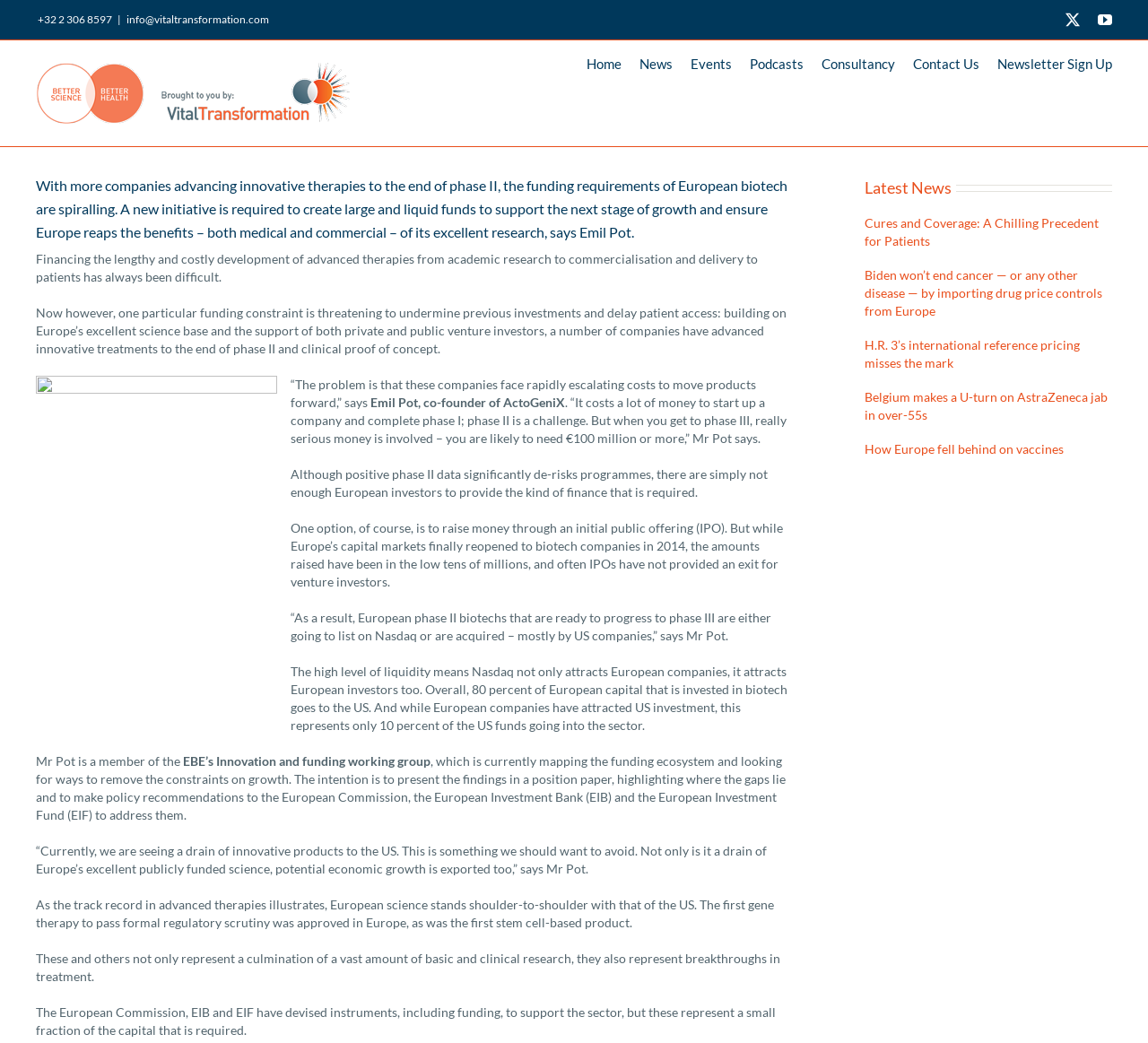What is the name of the working group that Emil Pot is a member of?
Look at the screenshot and respond with one word or a short phrase.

EBE’s Innovation and funding working group